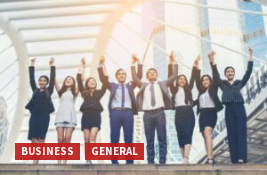Describe in detail everything you see in the image.

The image captures a vibrant group of professionals standing in unity, with their arms raised in celebration. Dressed in formal business attire, they embody a spirit of success and teamwork, likely from a corporate event or achievement milestone. The backdrop features modern architecture, hinting at an urban setting that complements their dynamic energy. Prominently displayed in the foreground are text labels reading "BUSINESS" and "GENERAL," indicating the thematic focus of the content. This image symbolizes the triumphs of collaboration and the professional journey, reflecting the core values of motivation and achievement in a business context.